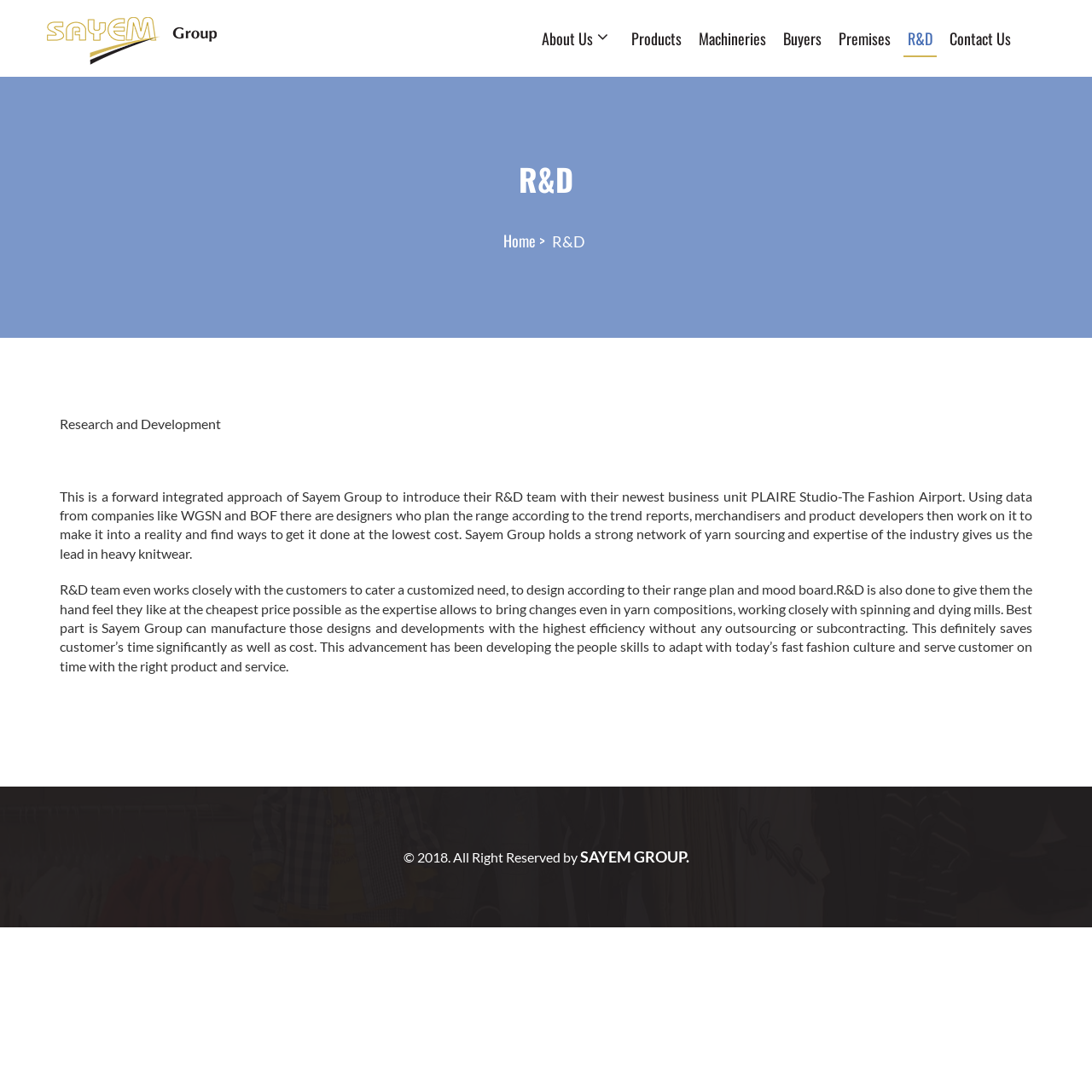Please reply to the following question using a single word or phrase: 
What is the location of the 'Contact Us' link?

Top right corner